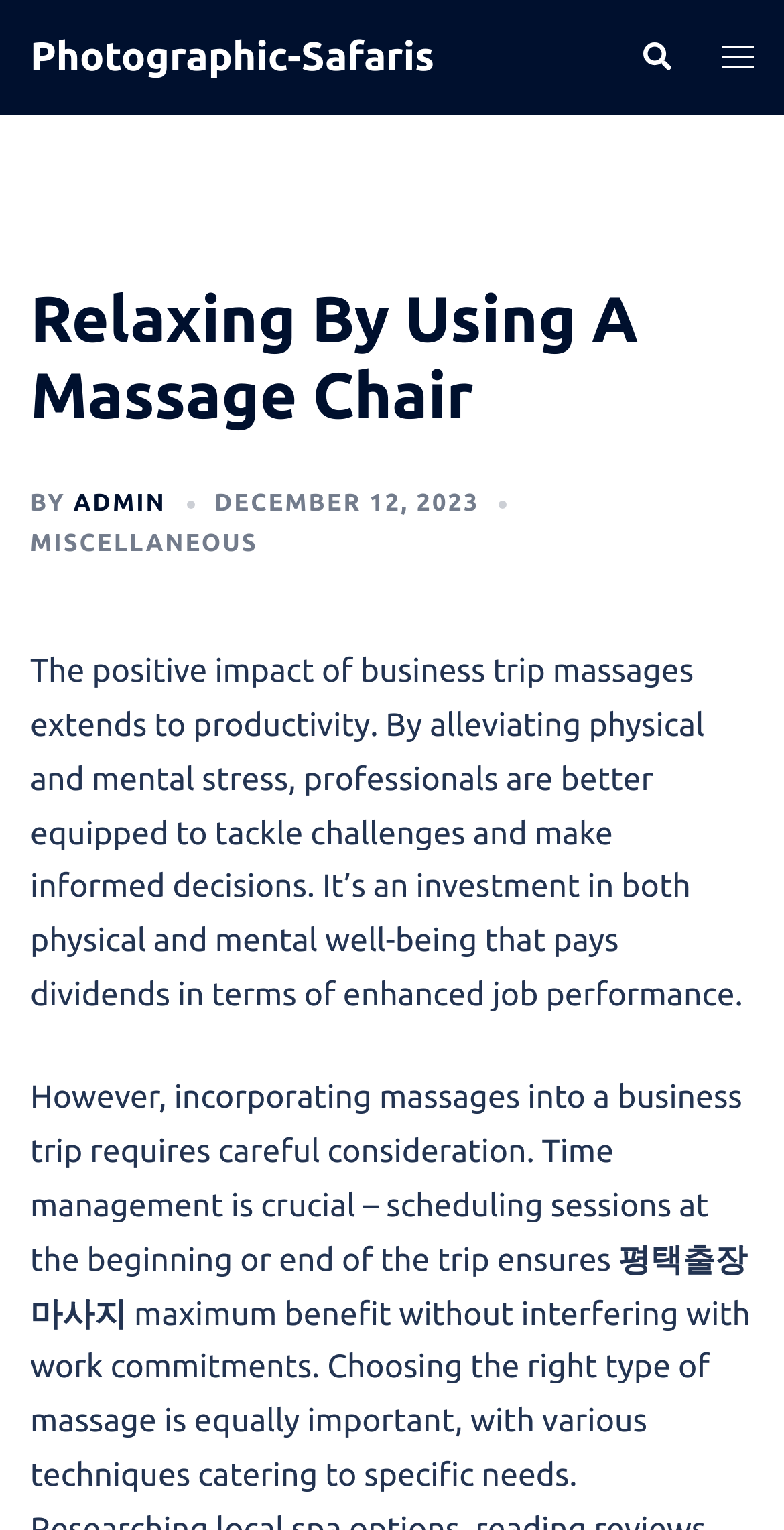Locate the heading on the webpage and return its text.

Relaxing By Using A Massage Chair